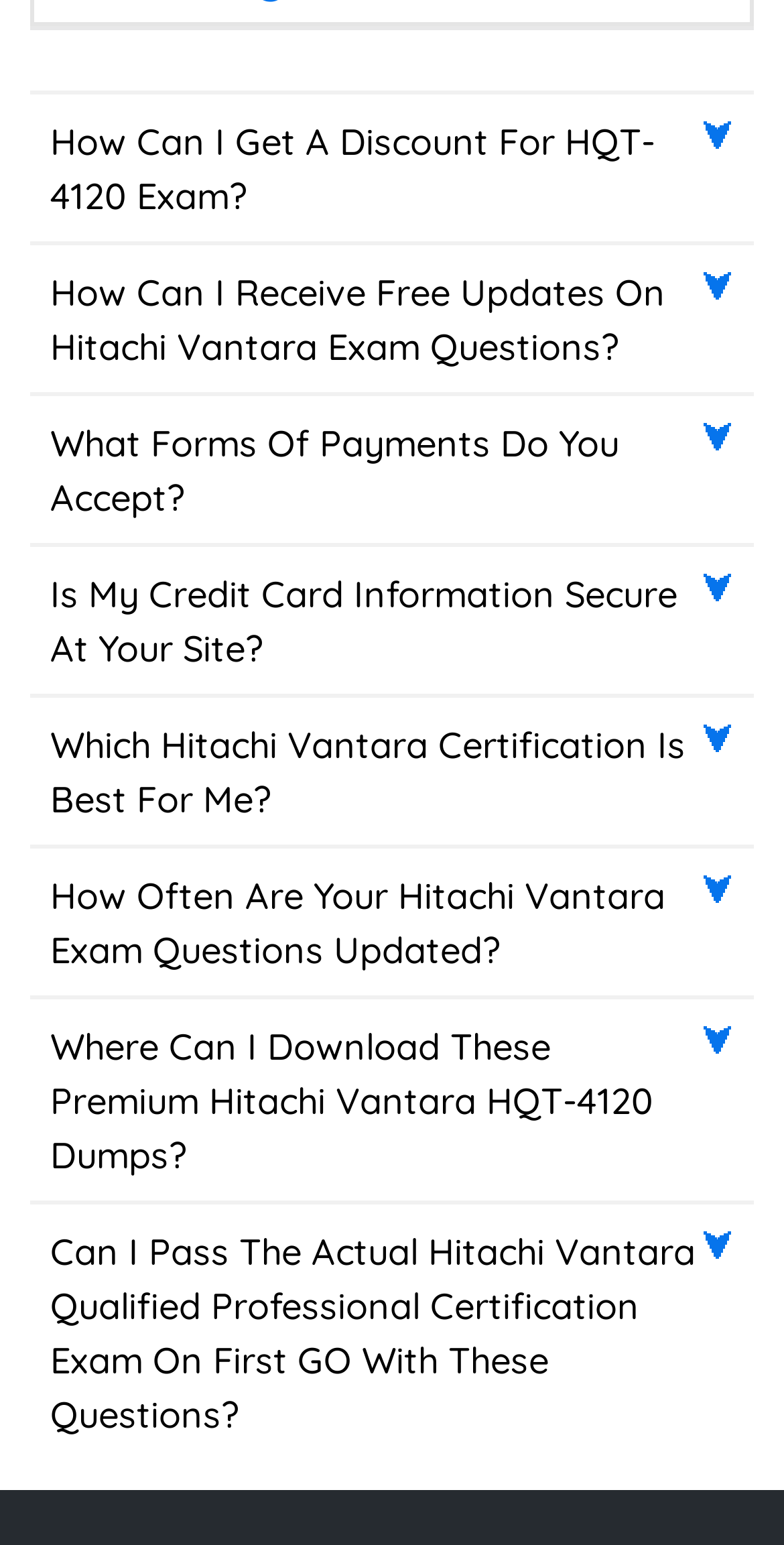Is credit card information secure on this site?
Observe the image and answer the question with a one-word or short phrase response.

Yes